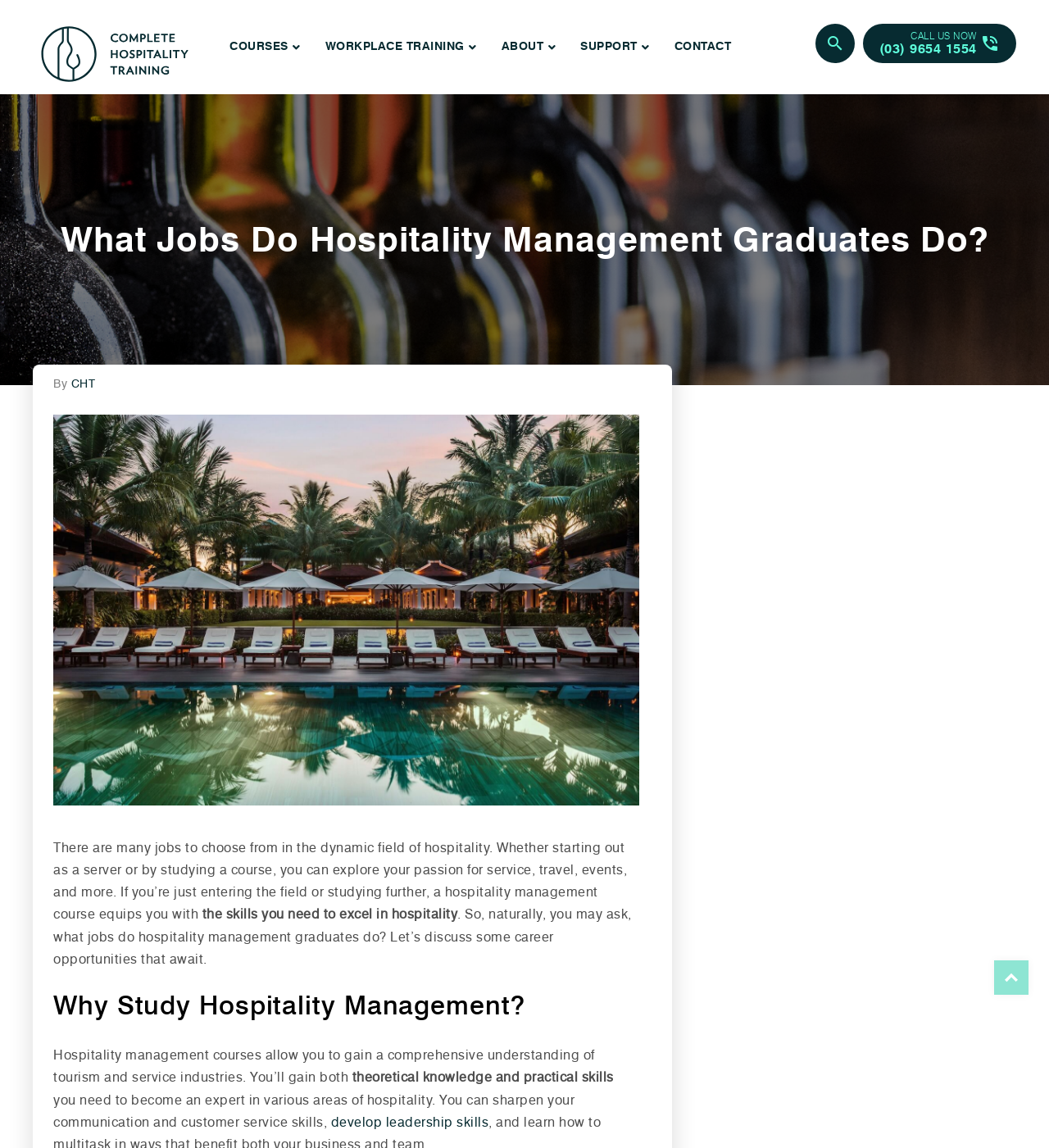What skills can be gained from studying hospitality management?
Based on the image, provide a one-word or brief-phrase response.

Communication and customer service skills